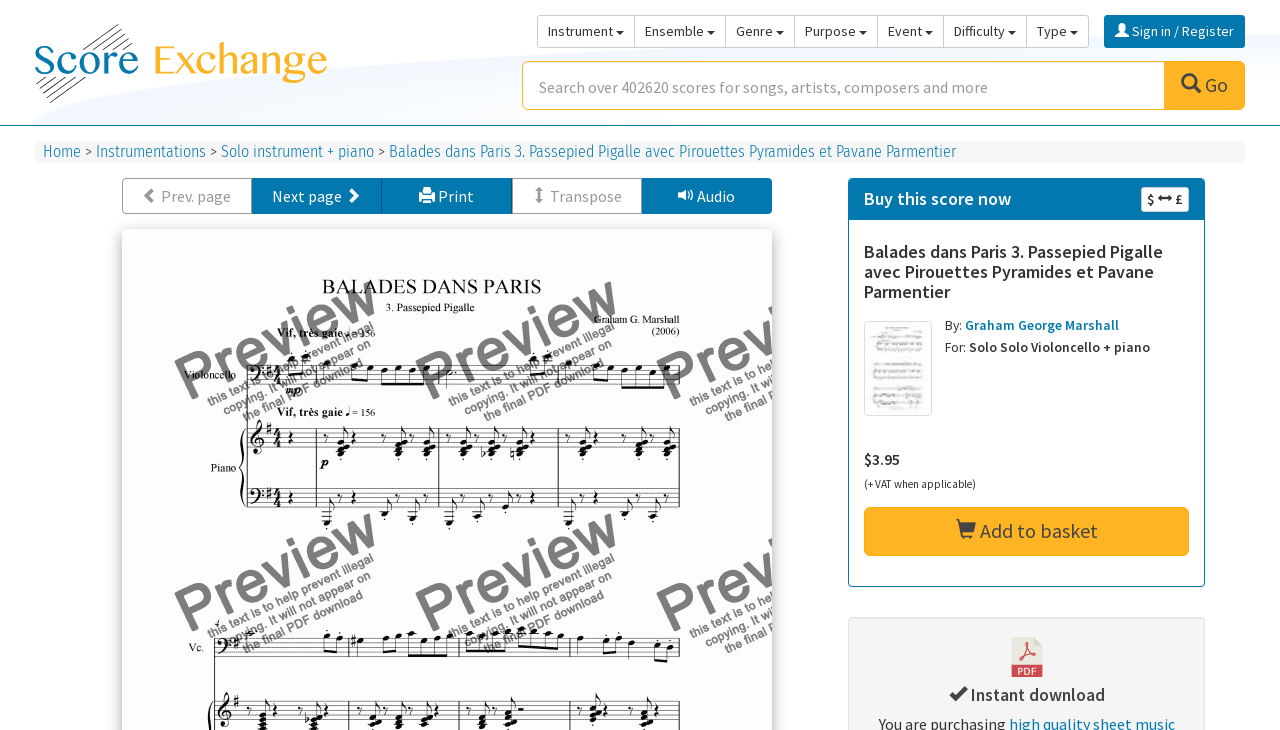Use one word or a short phrase to answer the question provided: 
What is the price of this score?

$3.95